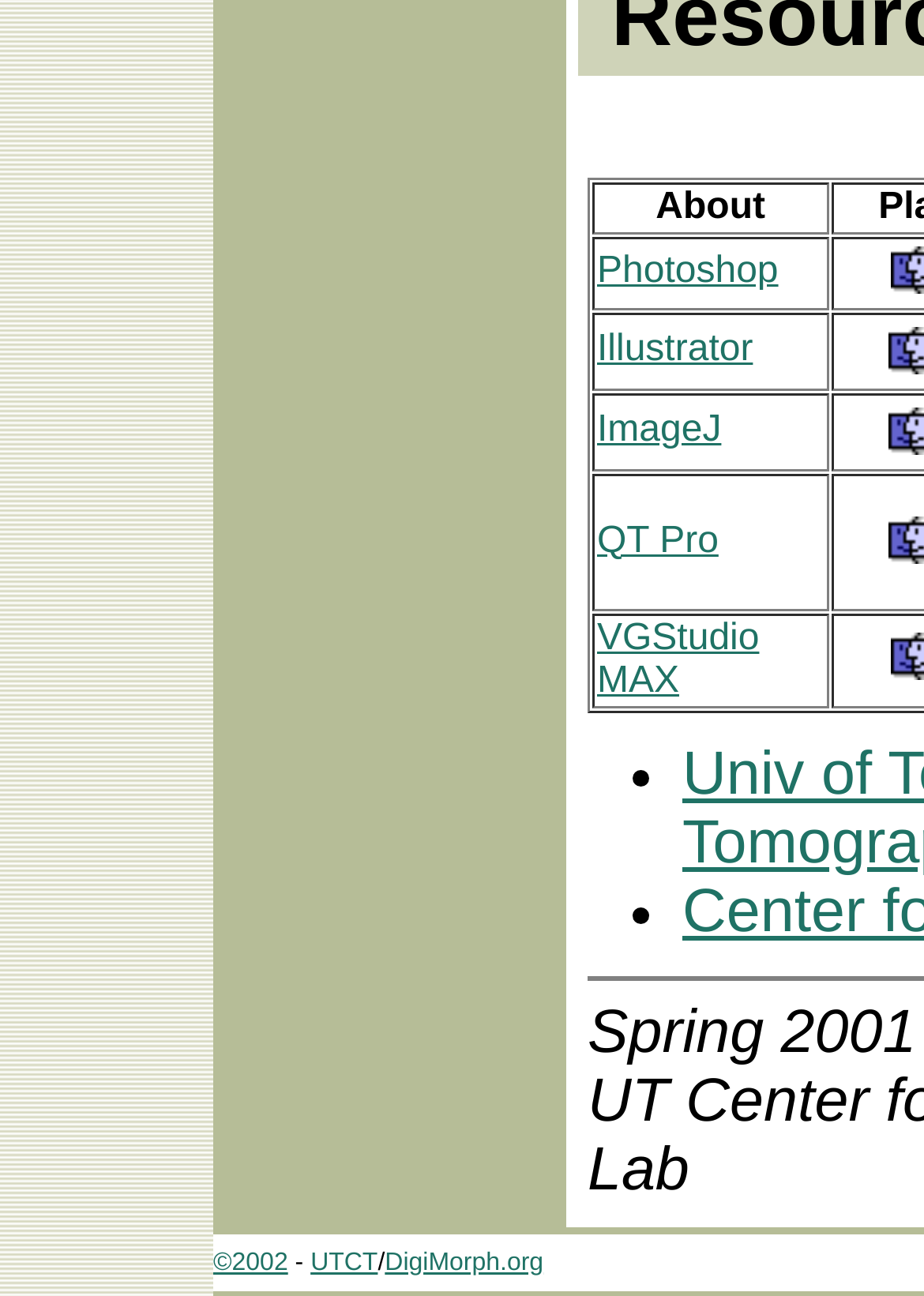Please specify the bounding box coordinates of the area that should be clicked to accomplish the following instruction: "click on Photoshop". The coordinates should consist of four float numbers between 0 and 1, i.e., [left, top, right, bottom].

[0.646, 0.194, 0.842, 0.225]